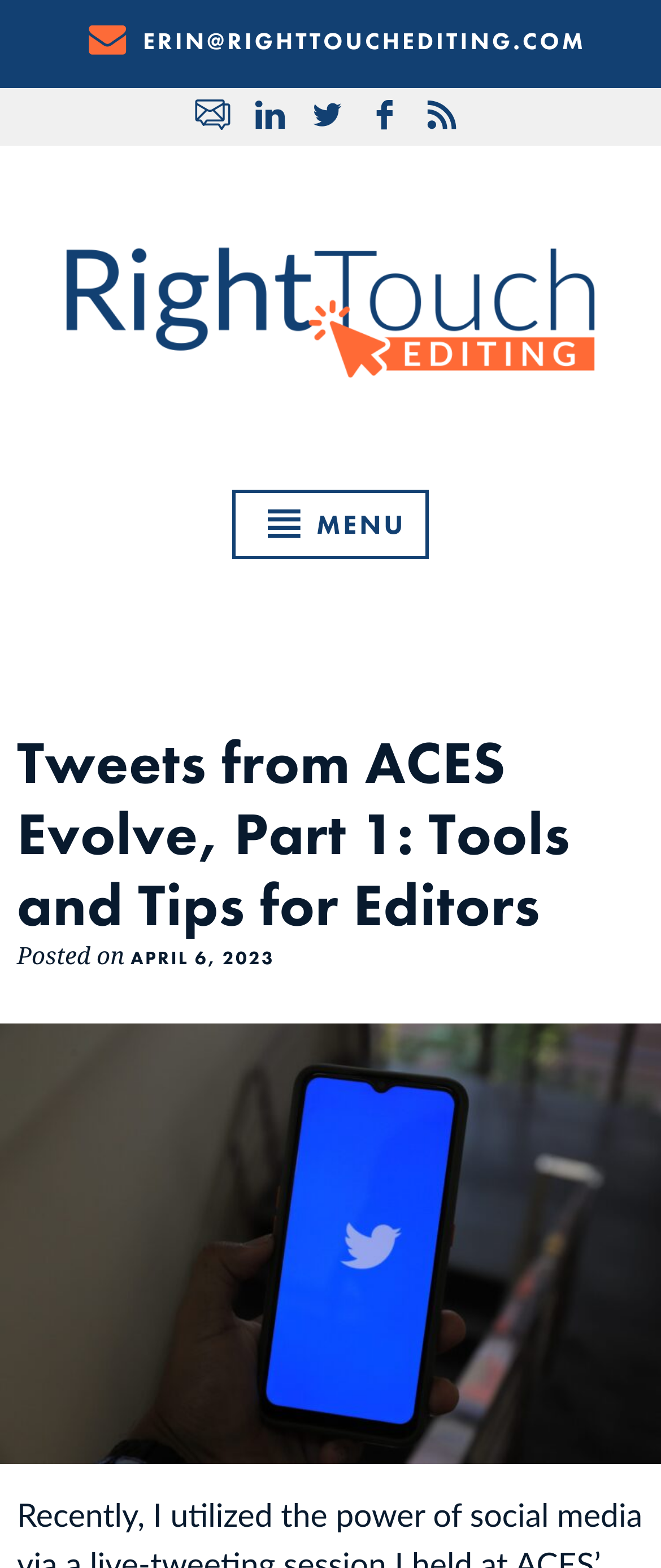Locate the bounding box for the described UI element: "alt="Right Touch Editing"". Ensure the coordinates are four float numbers between 0 and 1, formatted as [left, top, right, bottom].

[0.1, 0.158, 0.9, 0.247]